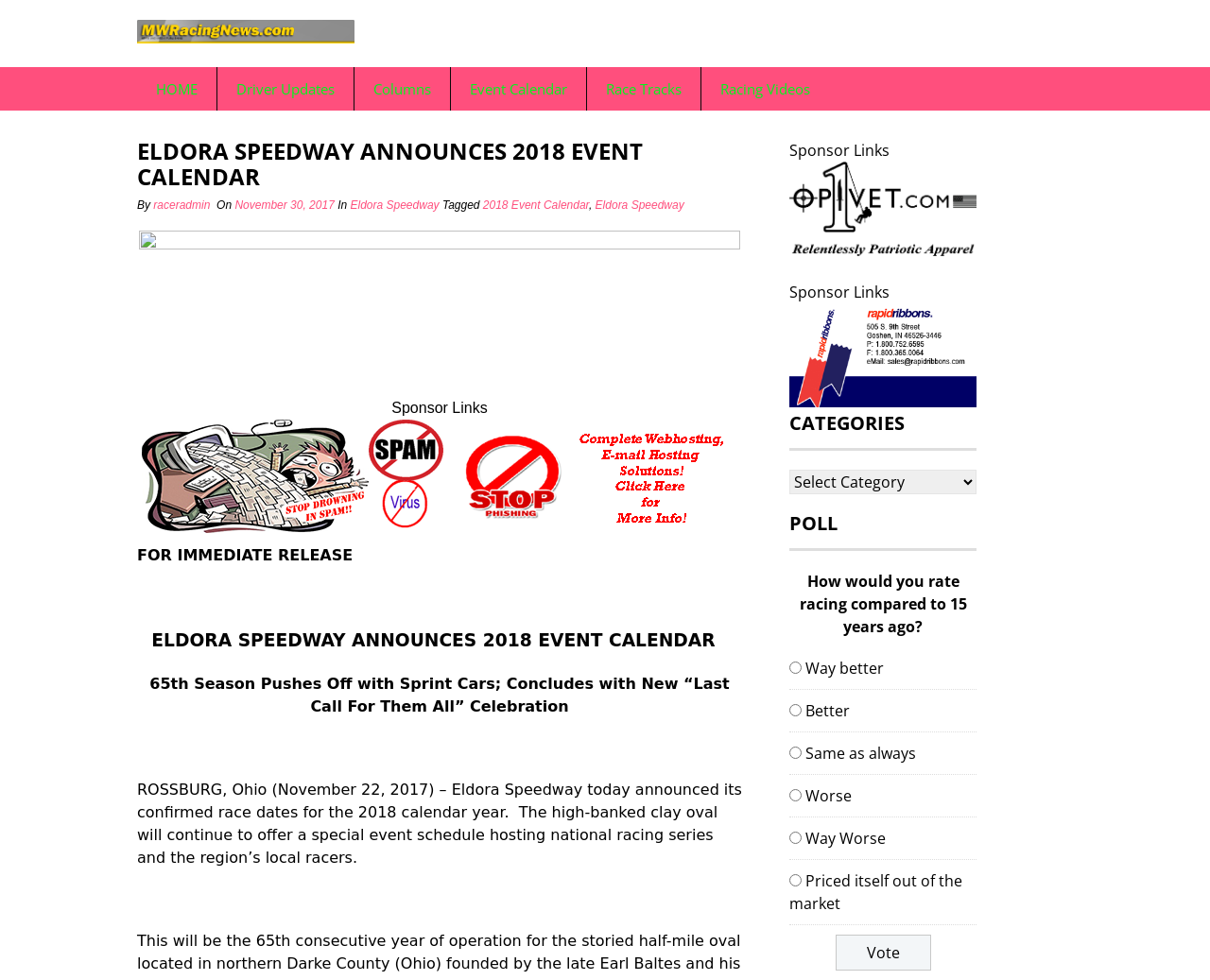Answer this question in one word or a short phrase: What is the theme of the poll on the webpage?

Racing compared to 15 years ago